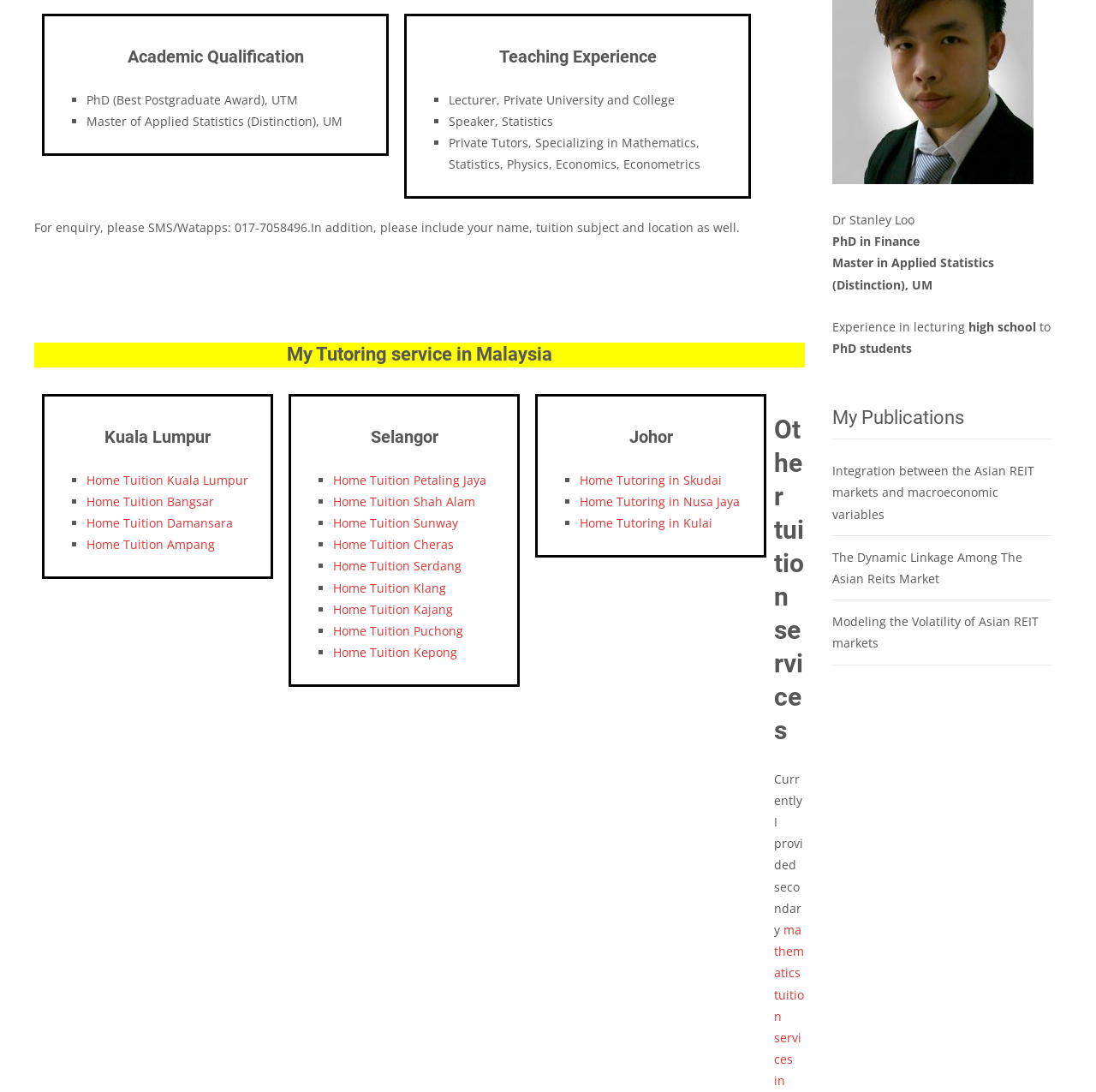Please predict the bounding box coordinates of the element's region where a click is necessary to complete the following instruction: "View 'My Publications'". The coordinates should be represented by four float numbers between 0 and 1, i.e., [left, top, right, bottom].

[0.759, 0.373, 0.959, 0.402]